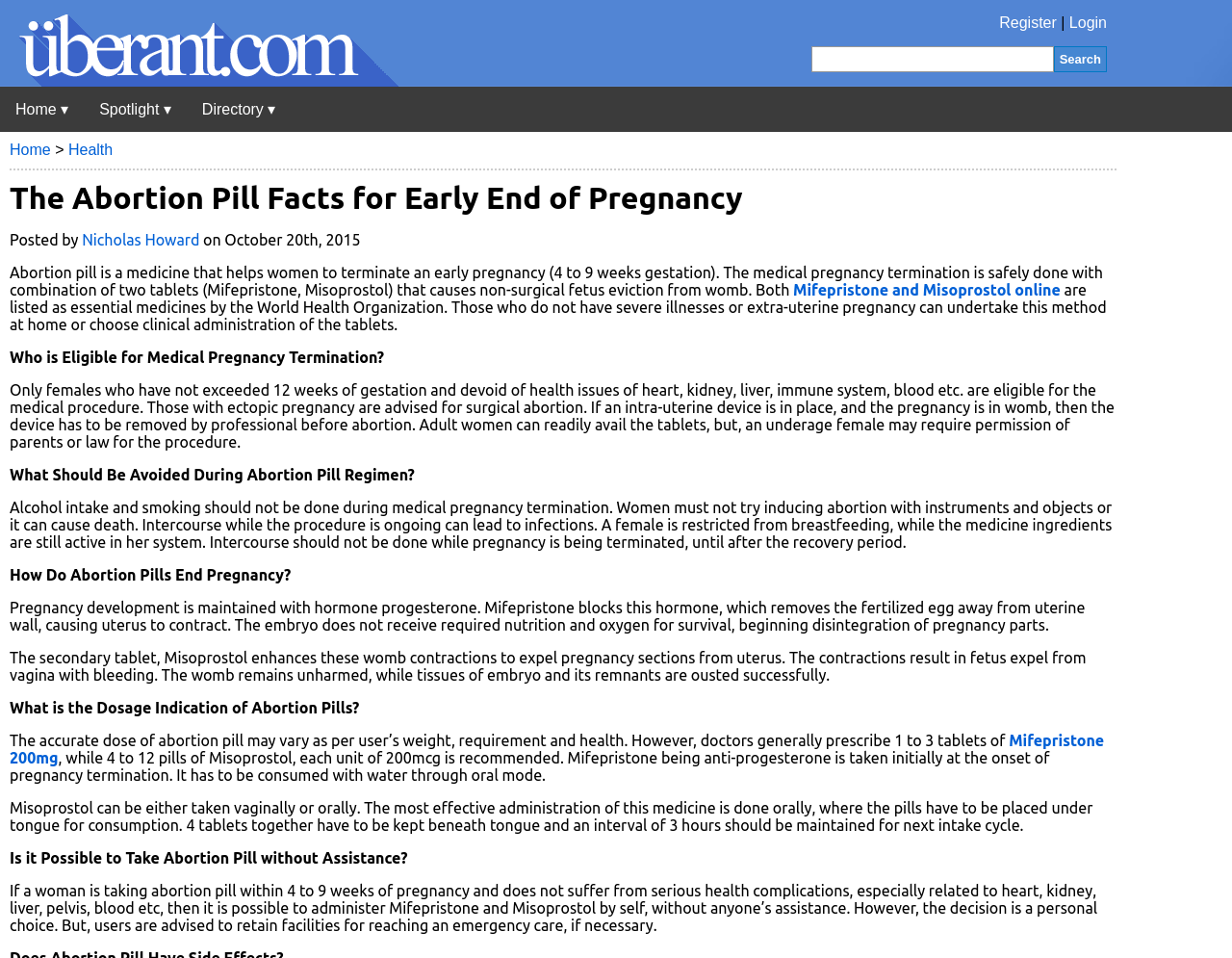Predict the bounding box of the UI element that fits this description: "Mifepristone and Misoprostol online".

[0.644, 0.293, 0.861, 0.312]